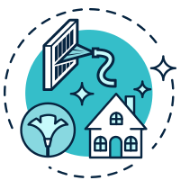Outline with detail what the image portrays.

The image symbolizes comprehensive HVAC duct cleaning services, featuring a stylized representation of a filter and a vacuum hose, suggesting effective air filtration and removal of contaminants. In the background, a neat house silhouette highlights the focus on residential cleanliness and comfort. Additional elements, depicted as sparkles, emphasize the effectiveness and fresh ambiance associated with thorough duct cleaning. This visual communicates a commitment to enhancing indoor air quality, underscoring the essential role of professional cleaning services in maintaining a healthy home environment.